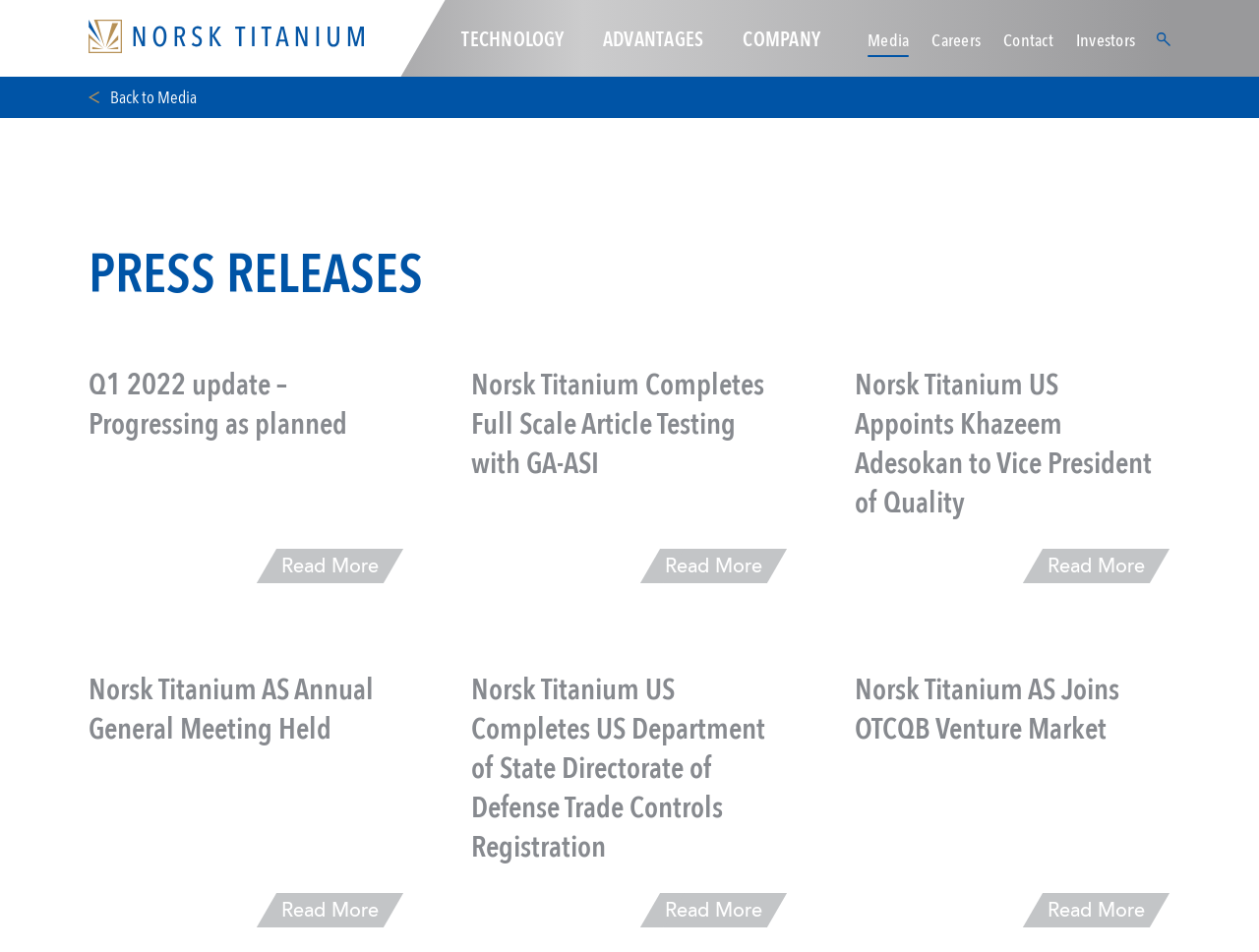Identify the bounding box coordinates of the region I need to click to complete this instruction: "Go to Media page".

[0.689, 0.024, 0.722, 0.053]